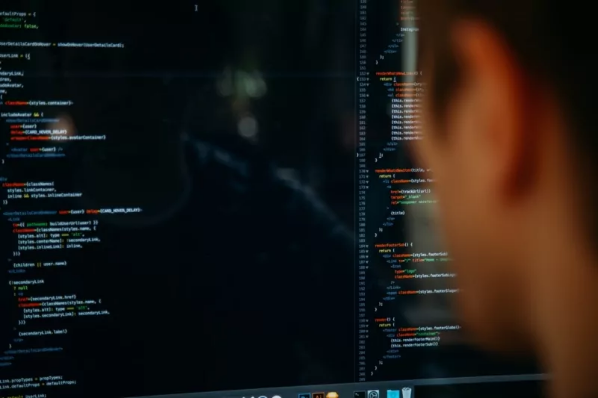What stage of game development is this scene emblematic of?
Refer to the image and provide a one-word or short phrase answer.

Planning and production stages